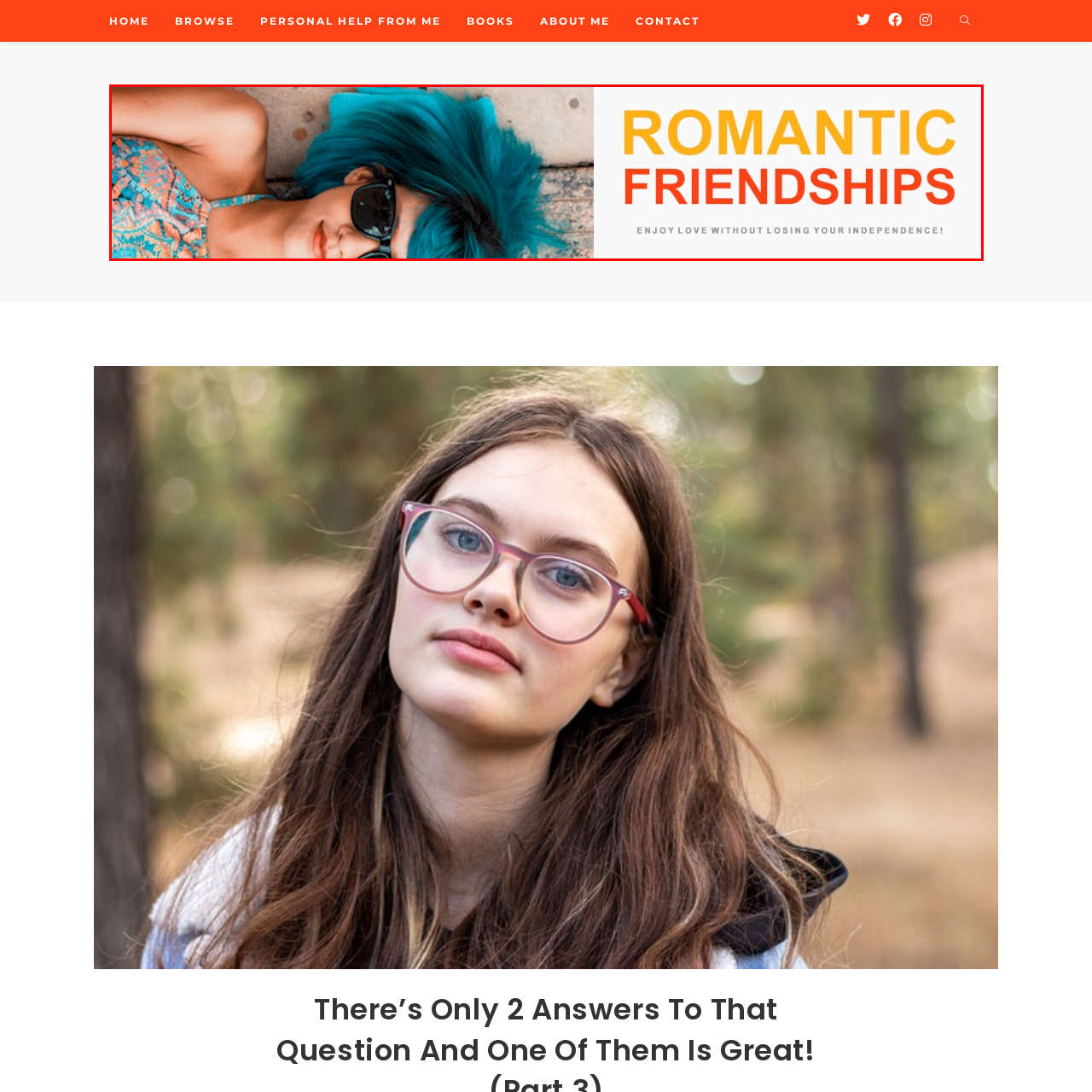Offer a detailed description of the content within the red-framed image.

The image showcases a vibrant and modern design featuring the phrase "ROMANTIC FRIENDSHIPS" prominently displayed in bold and colorful typography. The background of the text is complemented by an image of a person lying down, with striking blue hair and stylish sunglasses, exuding a carefree and relaxed vibe. Below the main title, a tagline reads, "ENJOY LOVE WITHOUT LOSING YOUR INDEPENDENCE!", conveying an uplifting and empowering message about navigating romantic relationships while maintaining personal freedom. The overall aesthetic combines a playful style with a contemporary feel, inviting viewers to explore the concept of romantic friendships.